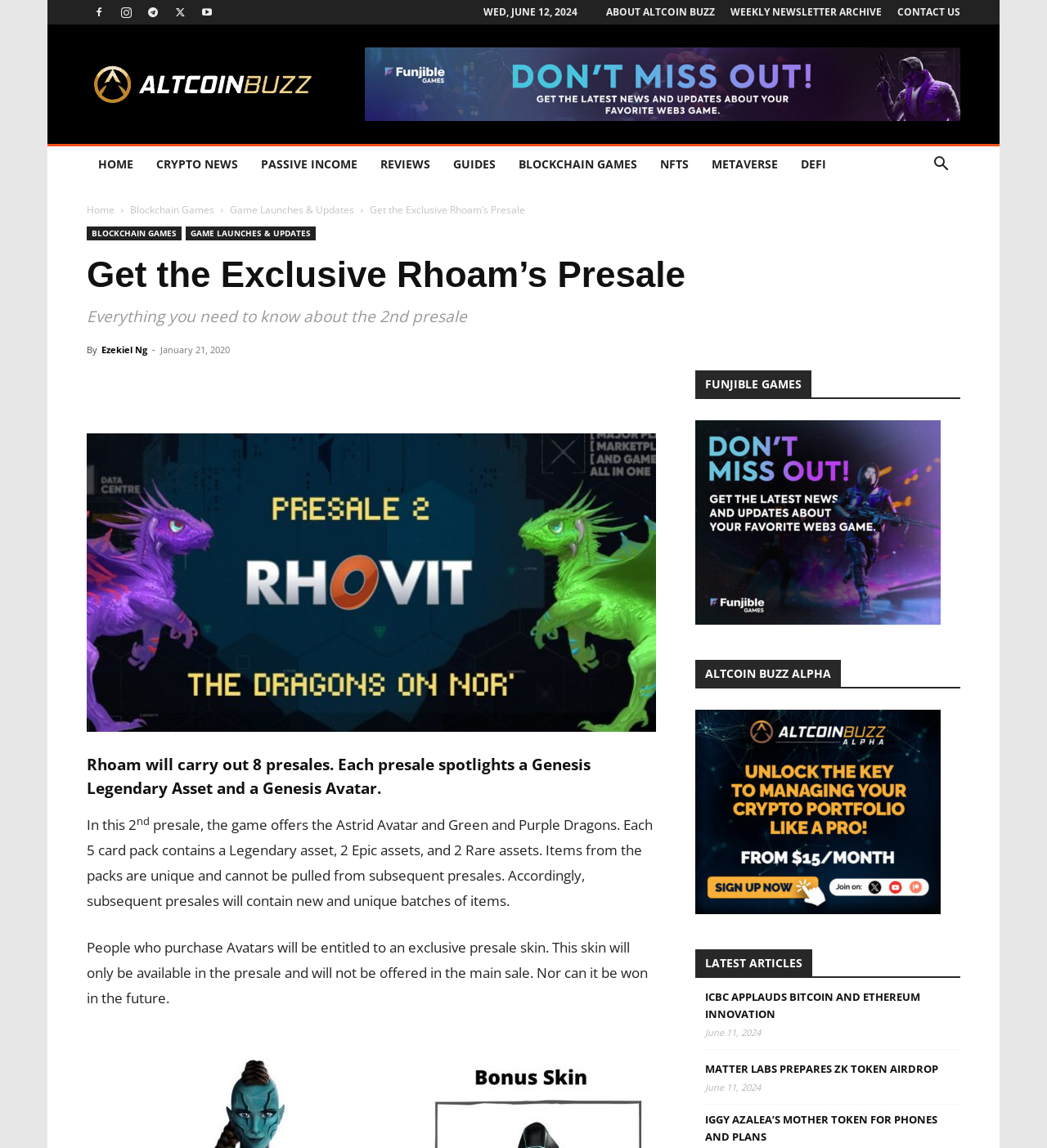How many card packs contain a Legendary asset, 2 Epic assets, and 2 Rare assets?
Please provide a comprehensive answer based on the information in the image.

I found the answer by reading the static text element that describes the contents of each 5-card pack.